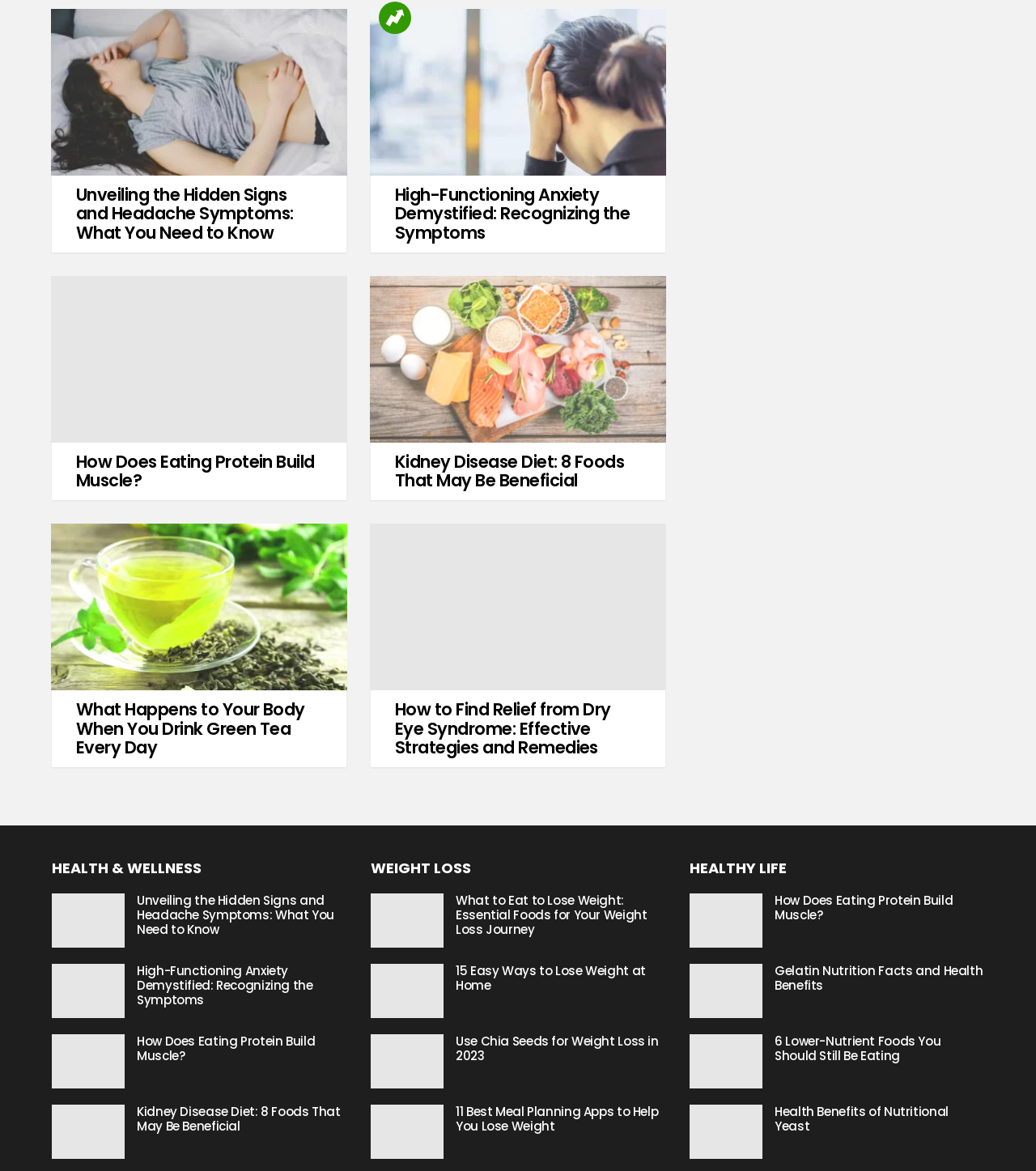Locate the bounding box coordinates of the area you need to click to fulfill this instruction: 'Read about headache symptoms'. The coordinates must be in the form of four float numbers ranging from 0 to 1: [left, top, right, bottom].

[0.049, 0.007, 0.335, 0.15]